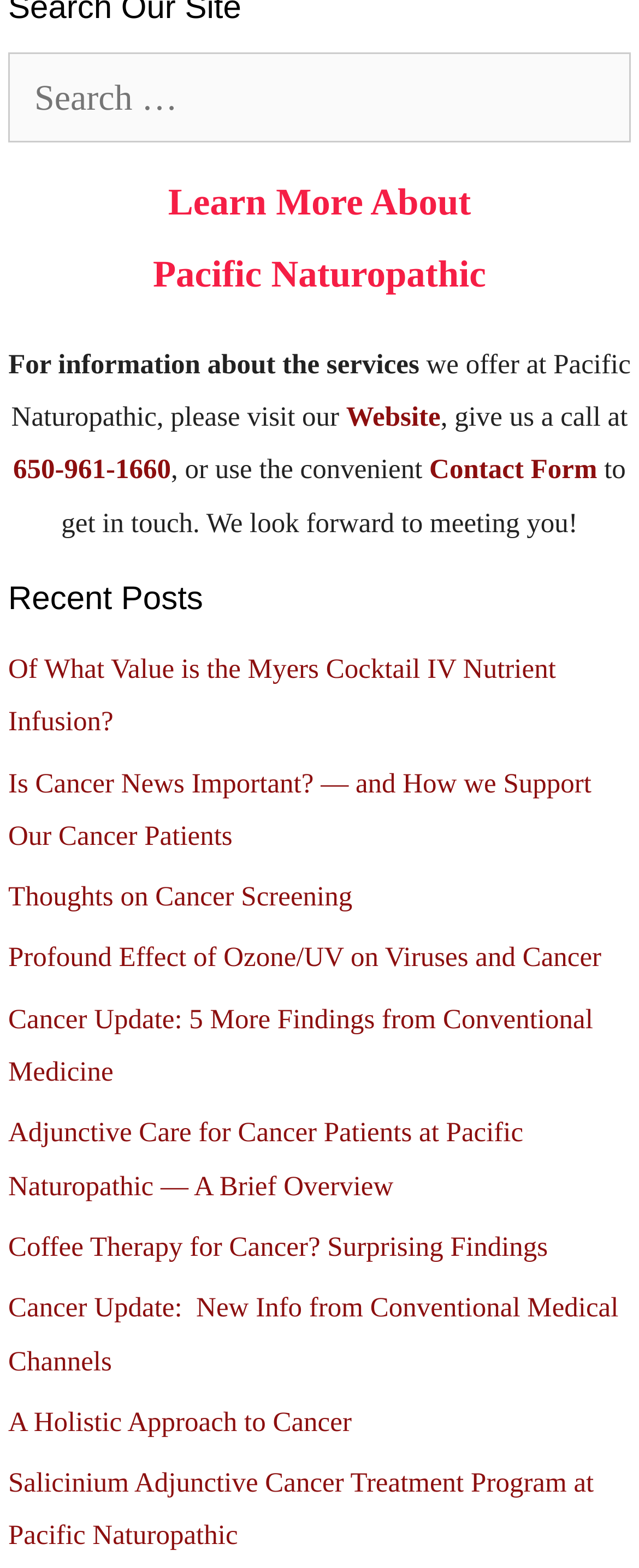Give a one-word or short phrase answer to this question: 
What is the website of the naturopathic center?

Website